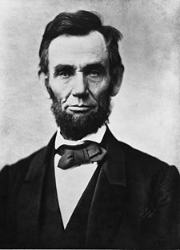Is the portrait part of a display honoring Illinois authors?
Look at the image and respond with a single word or a short phrase.

Yes